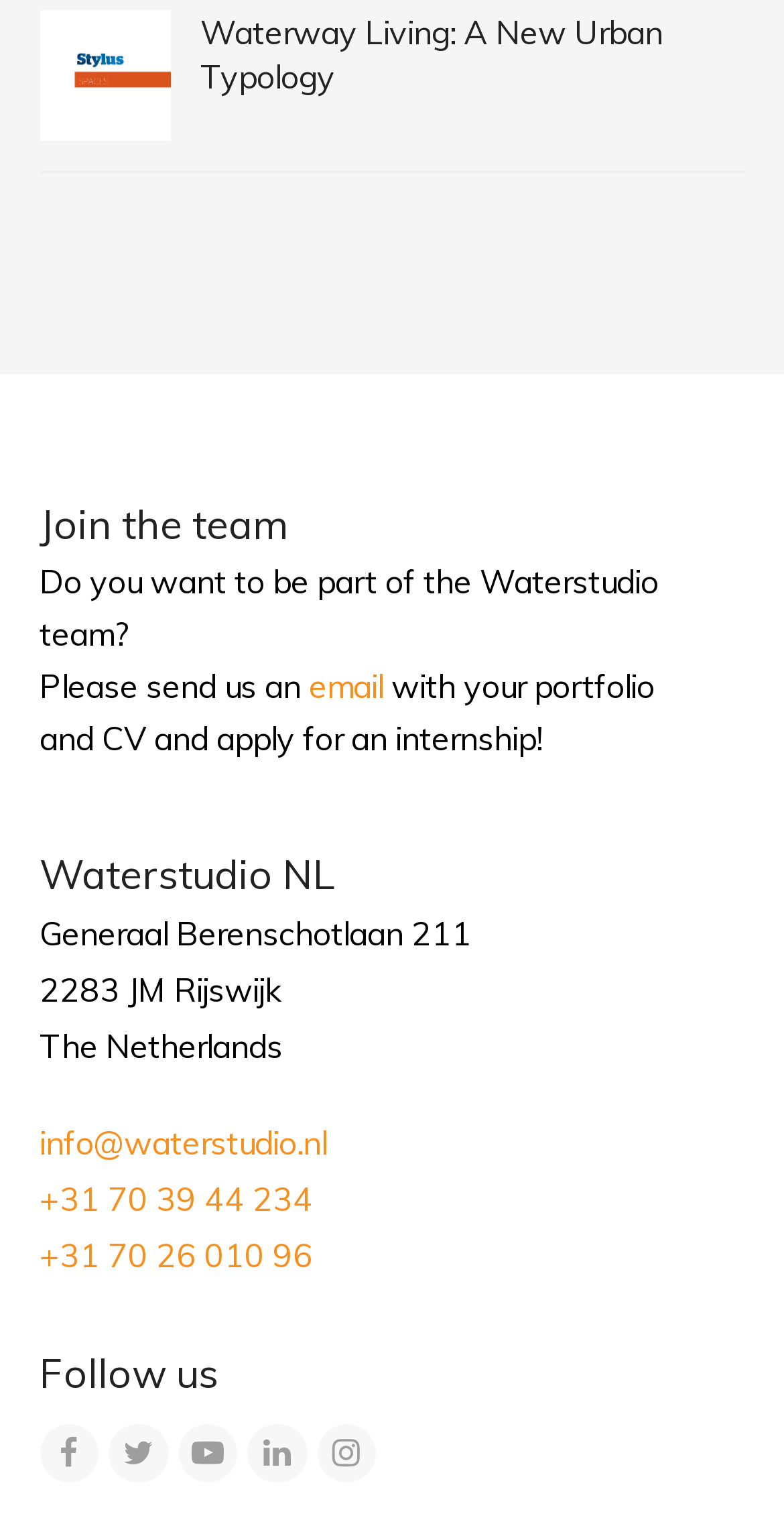Please give the bounding box coordinates of the area that should be clicked to fulfill the following instruction: "Contact via info@waterstudio.nl". The coordinates should be in the format of four float numbers from 0 to 1, i.e., [left, top, right, bottom].

[0.05, 0.737, 0.417, 0.763]